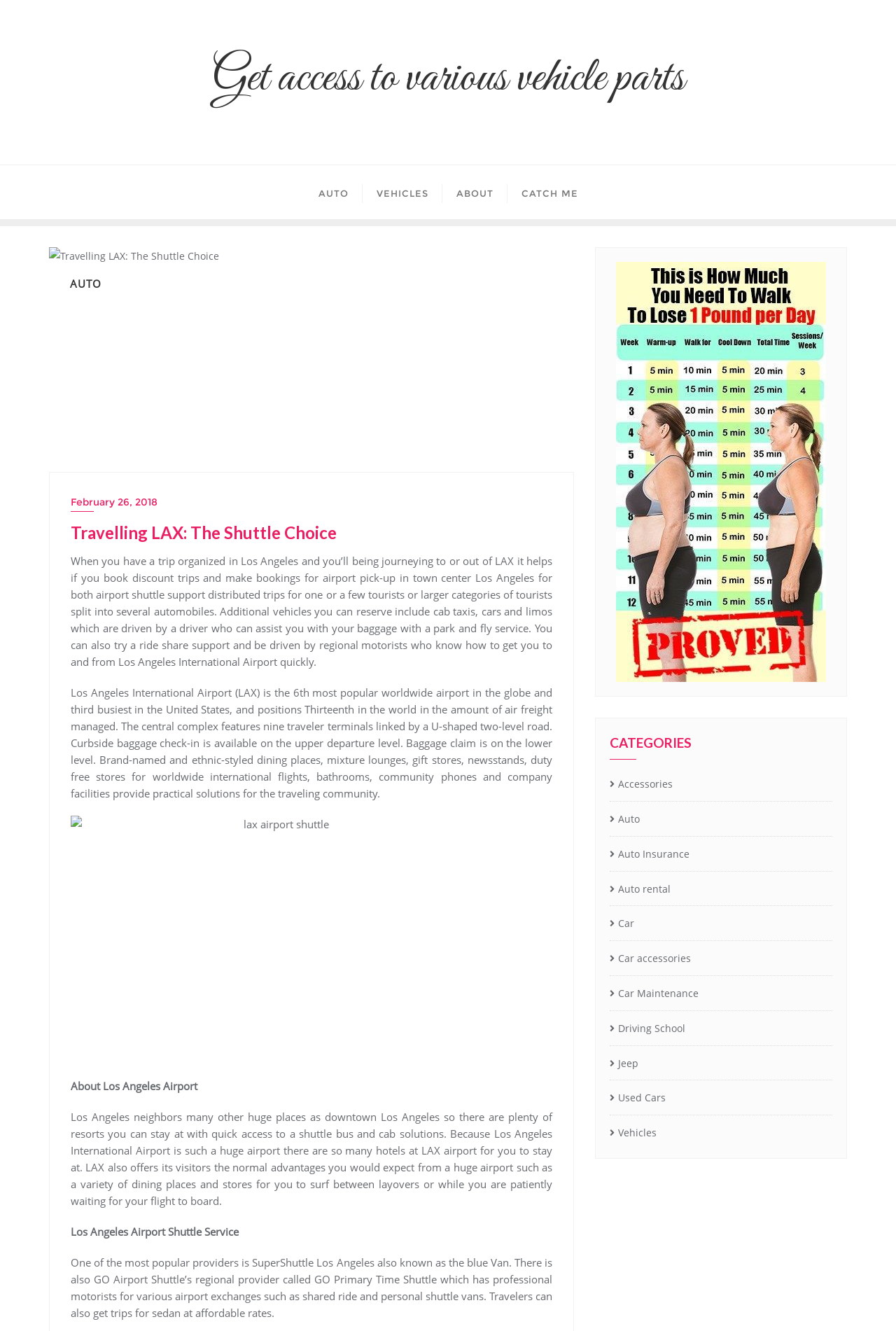Identify the bounding box coordinates for the element you need to click to achieve the following task: "Get access to various vehicle parts". The coordinates must be four float values ranging from 0 to 1, formatted as [left, top, right, bottom].

[0.236, 0.026, 0.764, 0.092]